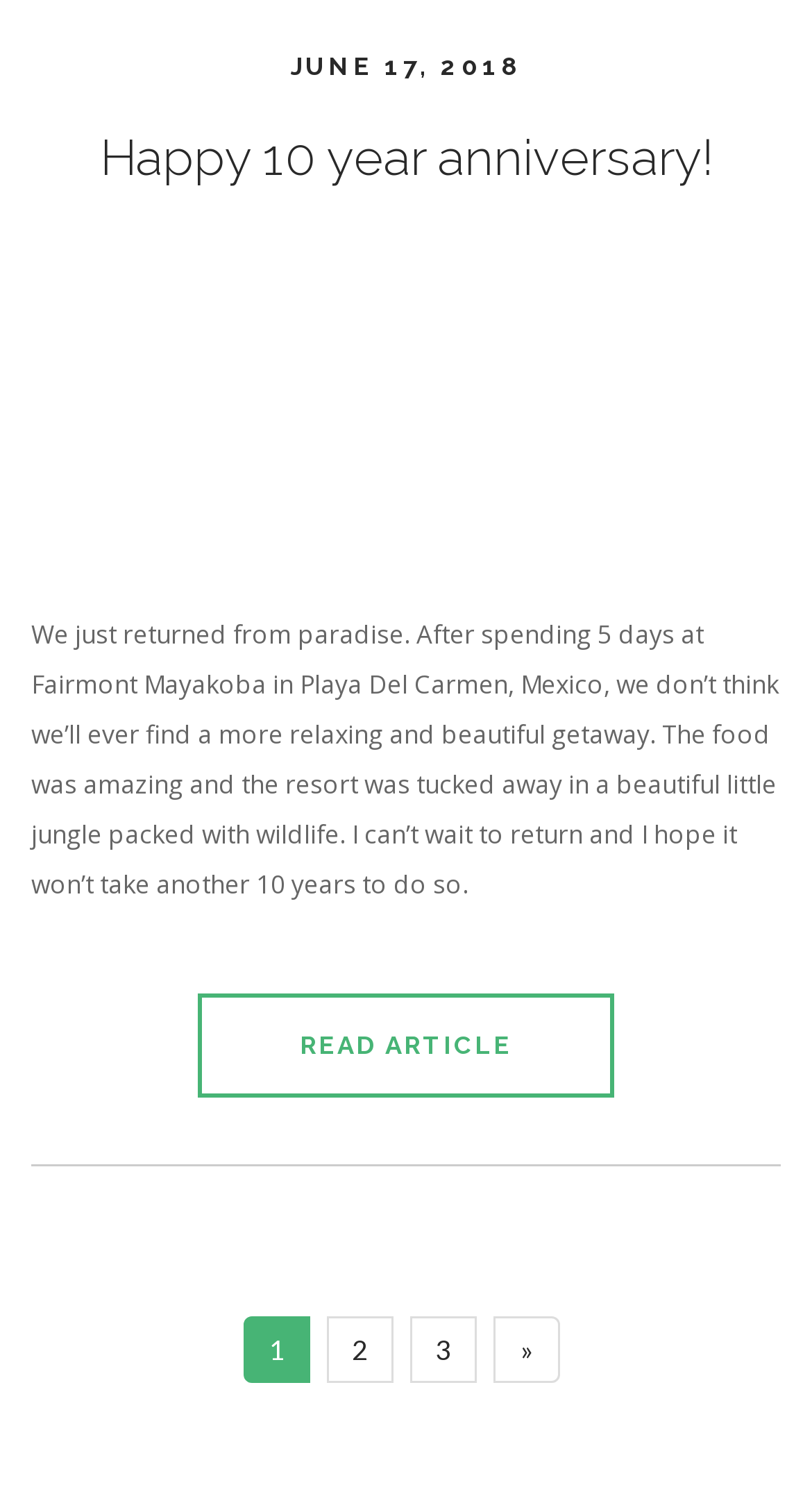What is the orientation of the separator?
Please describe in detail the information shown in the image to answer the question.

The question can be answered by looking at the separator element which has an orientation of 'horizontal', indicating that it separates the content horizontally.